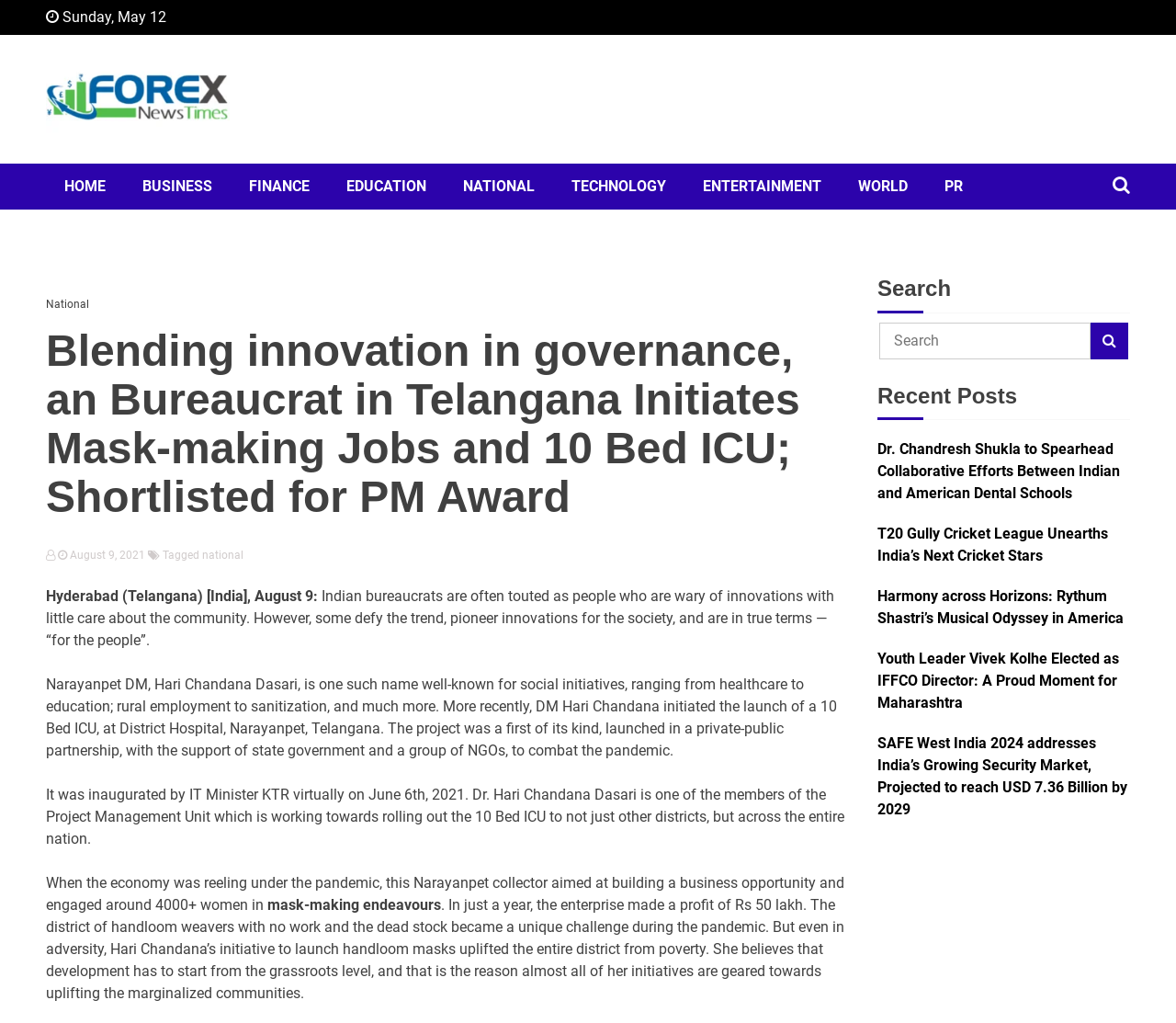Determine the bounding box coordinates of the region that needs to be clicked to achieve the task: "Switch between dark and light mode".

None